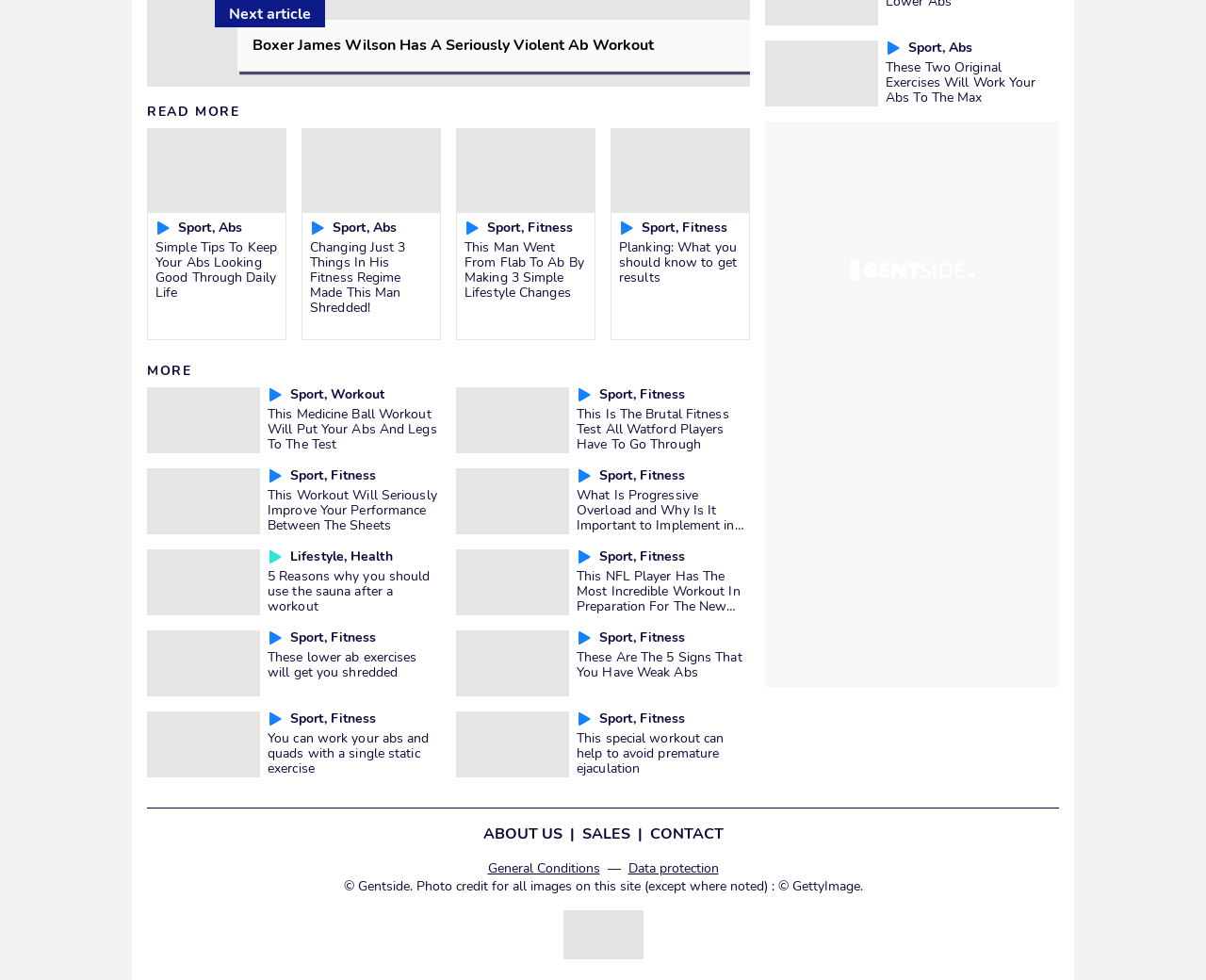What is the topic of the article with the image of a man doing a workout?
Please answer the question with as much detail as possible using the screenshot.

I found an article with an image of a man doing a workout, and the static text next to it says 'Sport, Fitness', so I infer that the topic of the article is fitness.